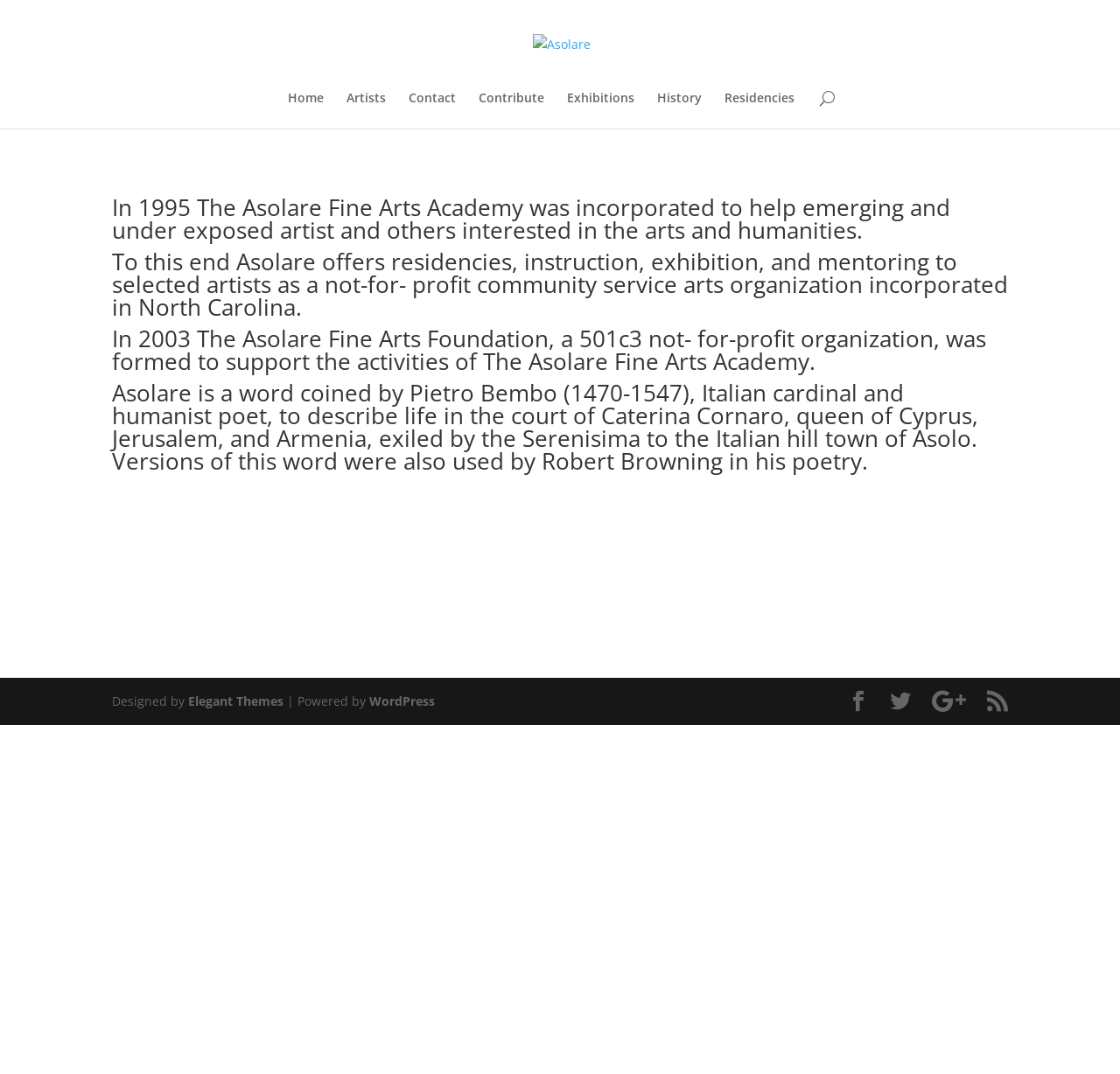Determine the bounding box coordinates for the area that should be clicked to carry out the following instruction: "Go to the home page".

None